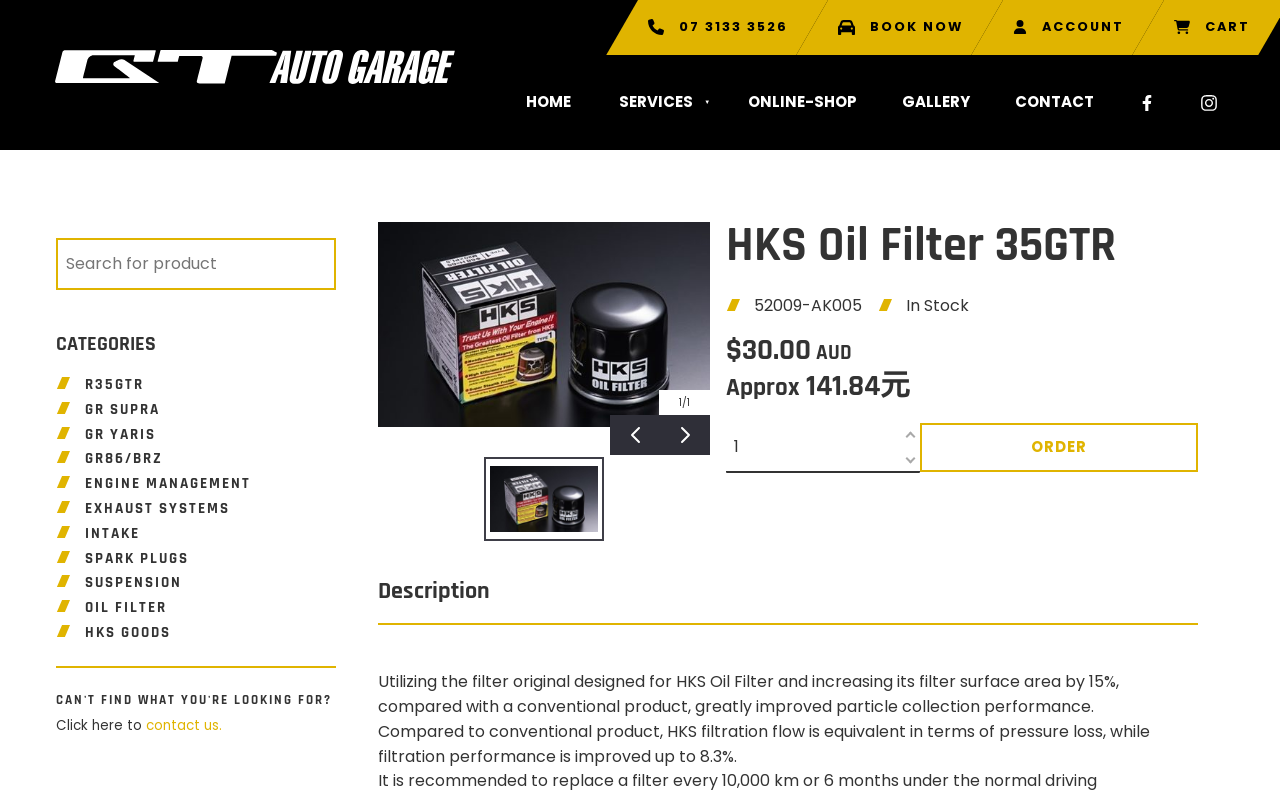Please extract the title of the webpage.

GET IN TOUCH